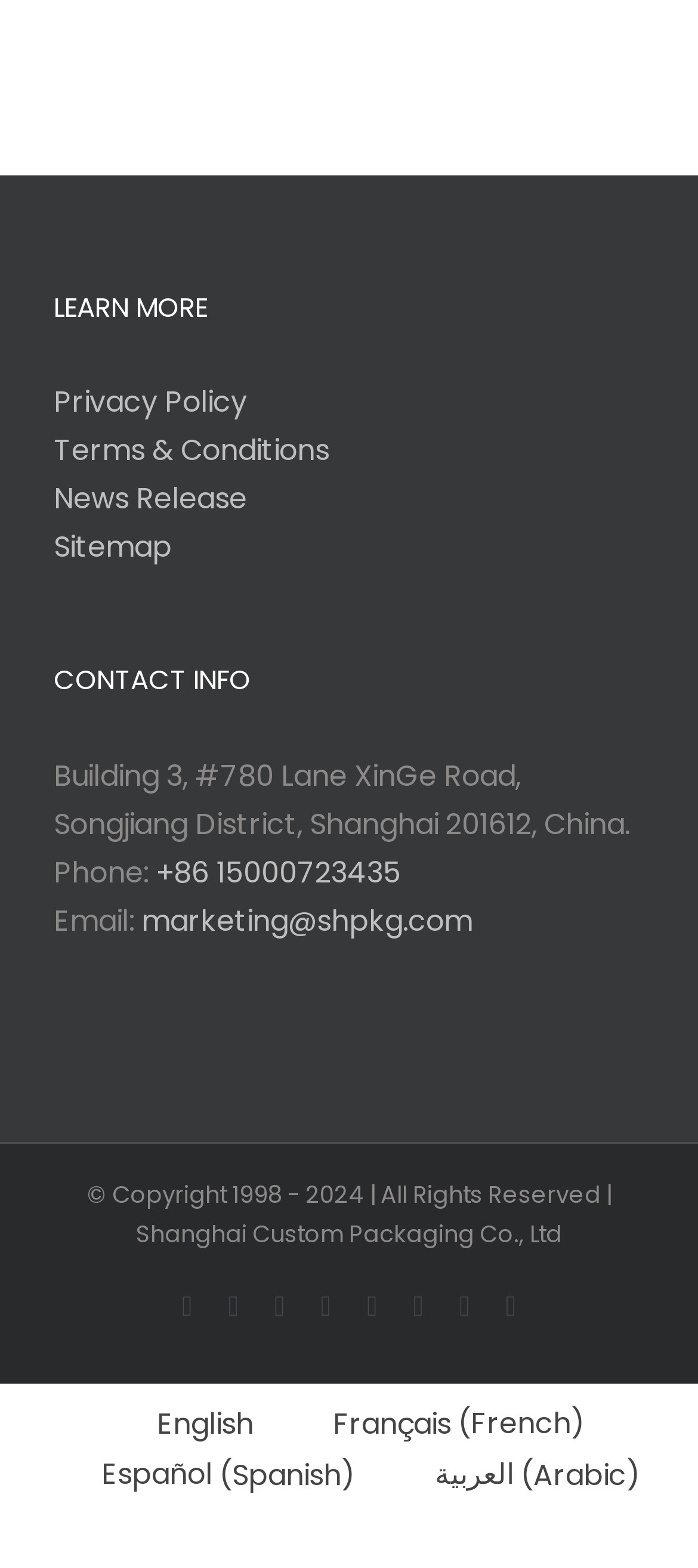Answer the following inquiry with a single word or phrase:
How many social media links are there?

8